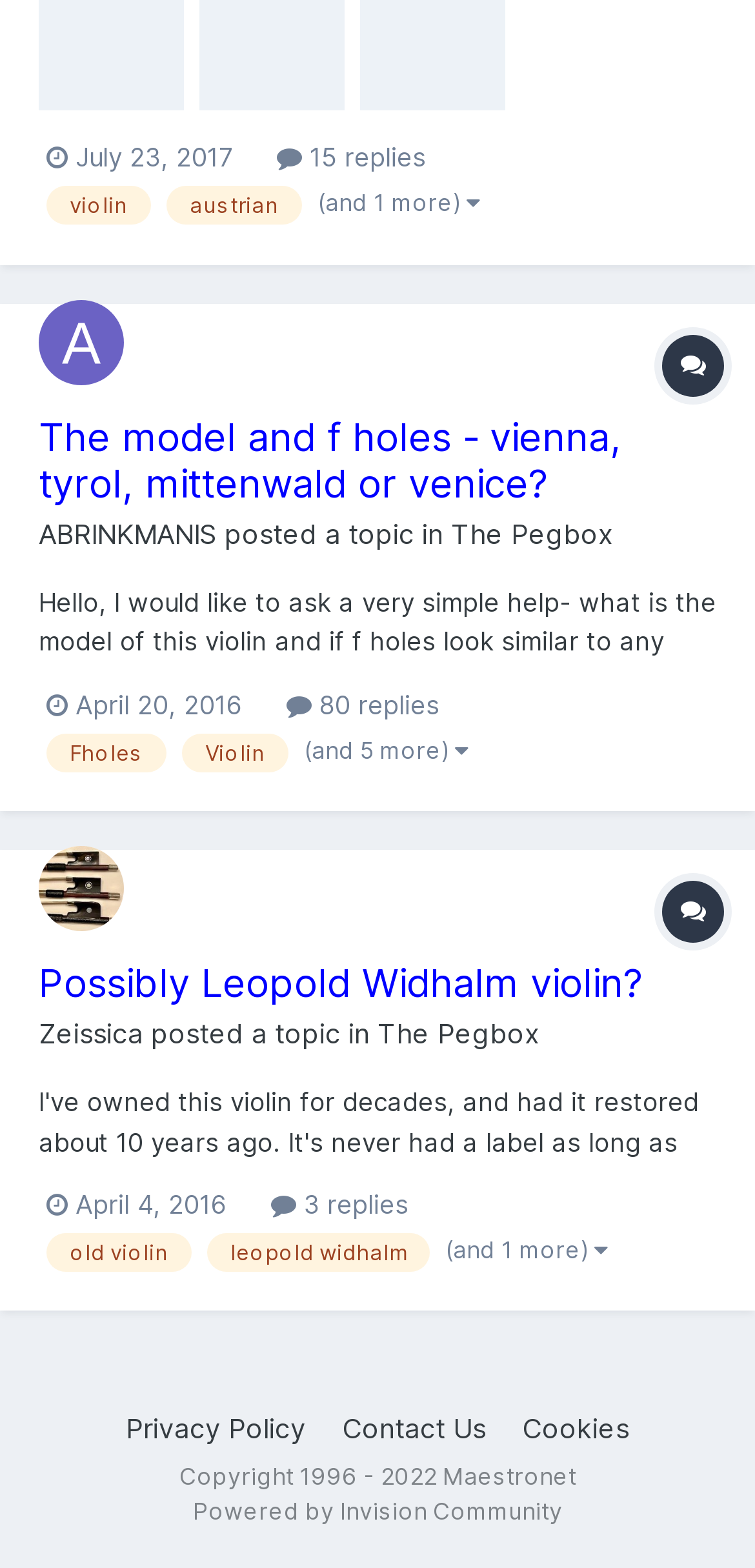Locate the bounding box coordinates of the element's region that should be clicked to carry out the following instruction: "Click on user 'ABRINKMANIS'". The coordinates need to be four float numbers between 0 and 1, i.e., [left, top, right, bottom].

[0.051, 0.191, 0.164, 0.245]